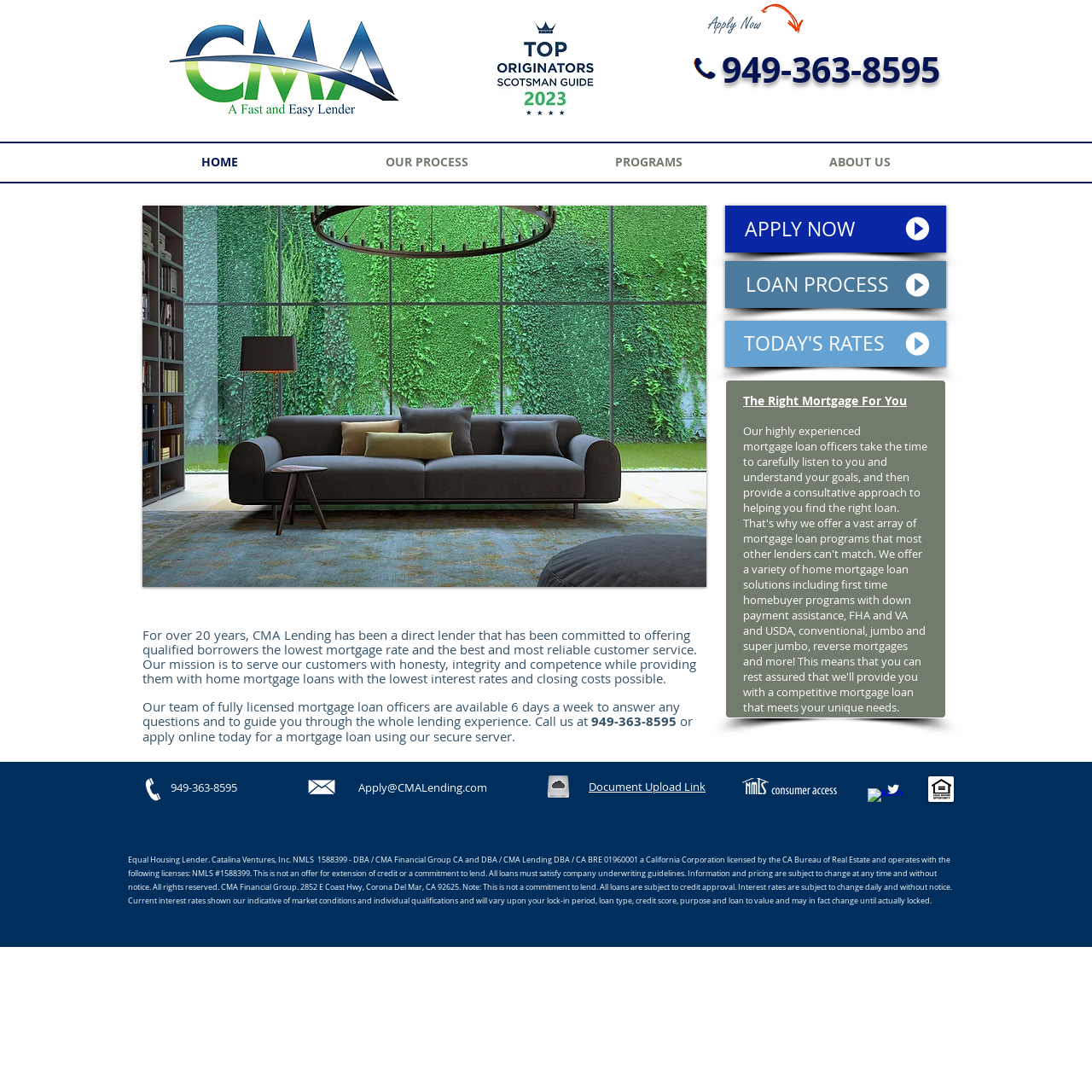Find the coordinates for the bounding box of the element with this description: "Document Upload Link".

[0.539, 0.713, 0.646, 0.727]